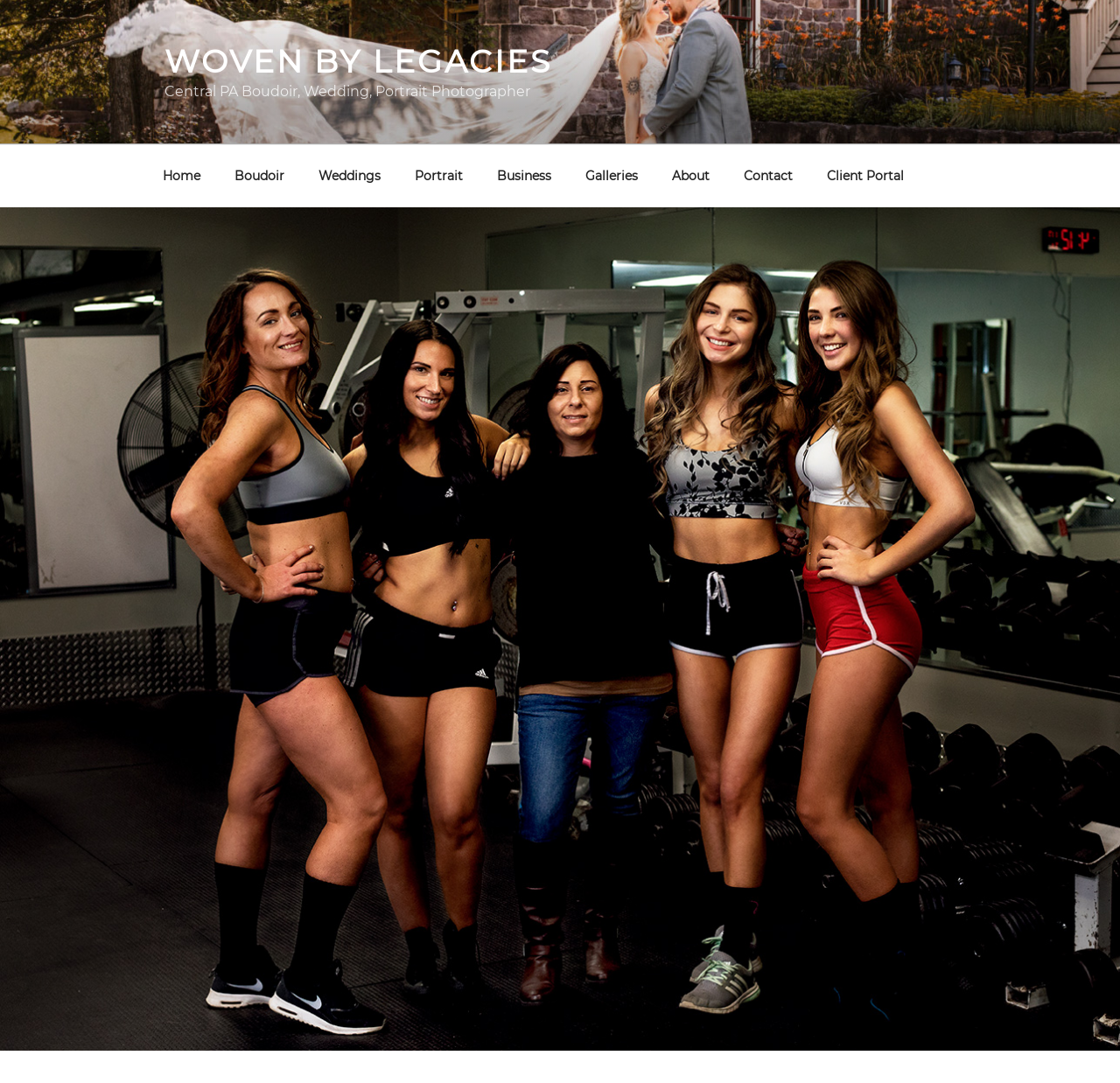Give a complete and precise description of the webpage's appearance.

This webpage is about Revolution Beauty Bar in Mayfield, Pennsylvania, and it appears to be a collaboration with a photographer. At the top left of the page, there is a link to "WOVEN BY LEGACIES" and a static text that describes the photographer's services as "Central PA Boudoir, Wedding, Portrait Photographer". 

Below this, there is a top menu navigation bar that spans across the top of the page, containing 8 links: "Home", "Boudoir", "Weddings", "Portrait", "Business", "Galleries", "About", and "Contact", in that order from left to right. The "Client Portal" link is located at the far right of the navigation bar.